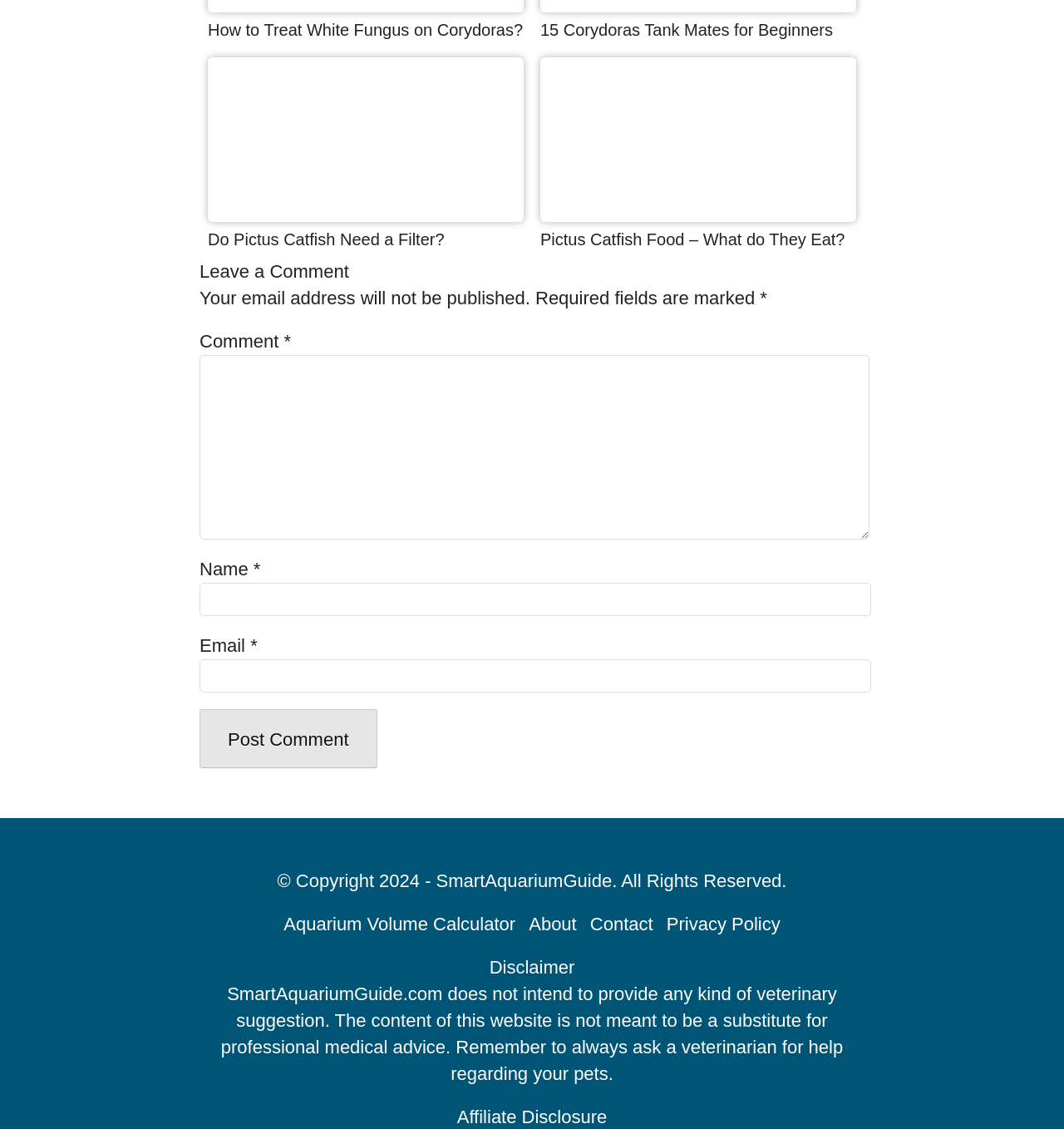Please provide a short answer using a single word or phrase for the question:
What is the purpose of the textboxes?

Leave a comment